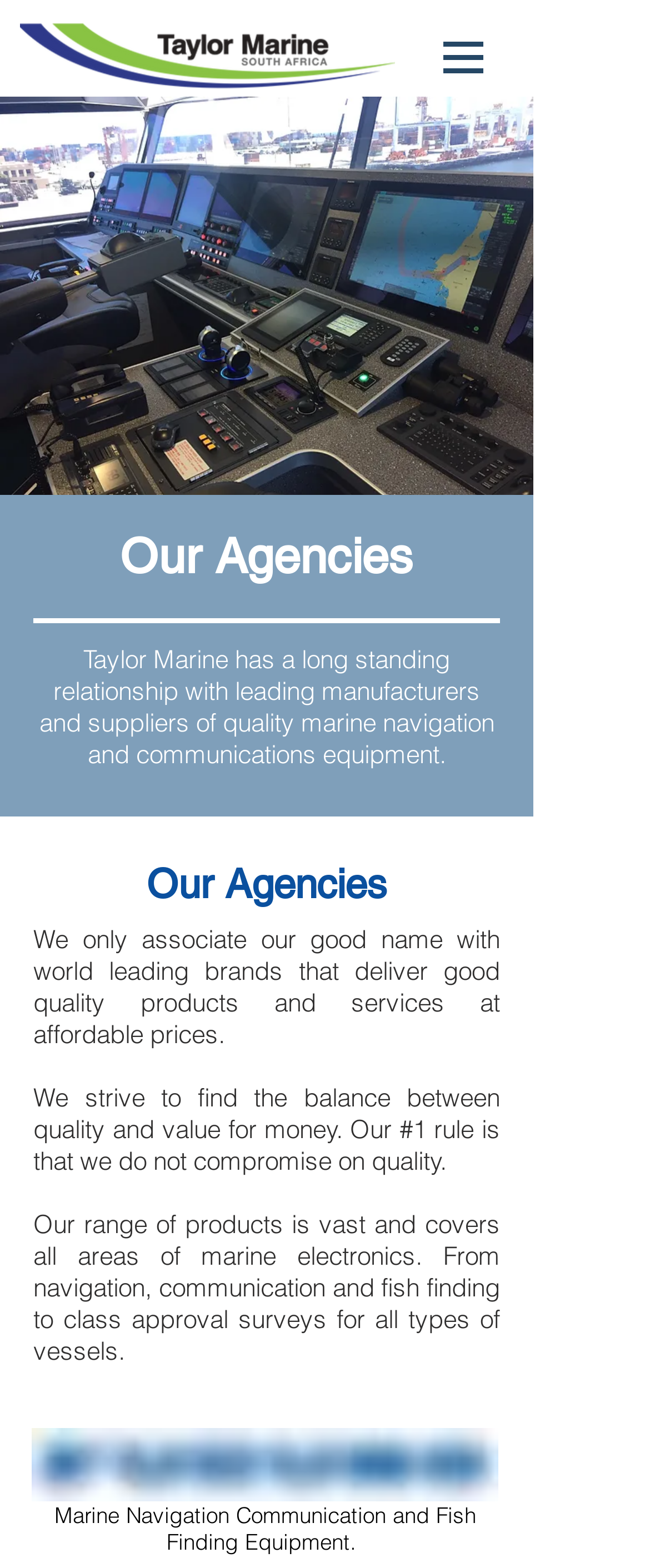What is the company's relationship with manufacturers?
Please provide a comprehensive answer to the question based on the webpage screenshot.

The webpage states that the company, Taylor Marine, has a long standing relationship with leading manufacturers and suppliers of quality marine navigation and communications equipment.